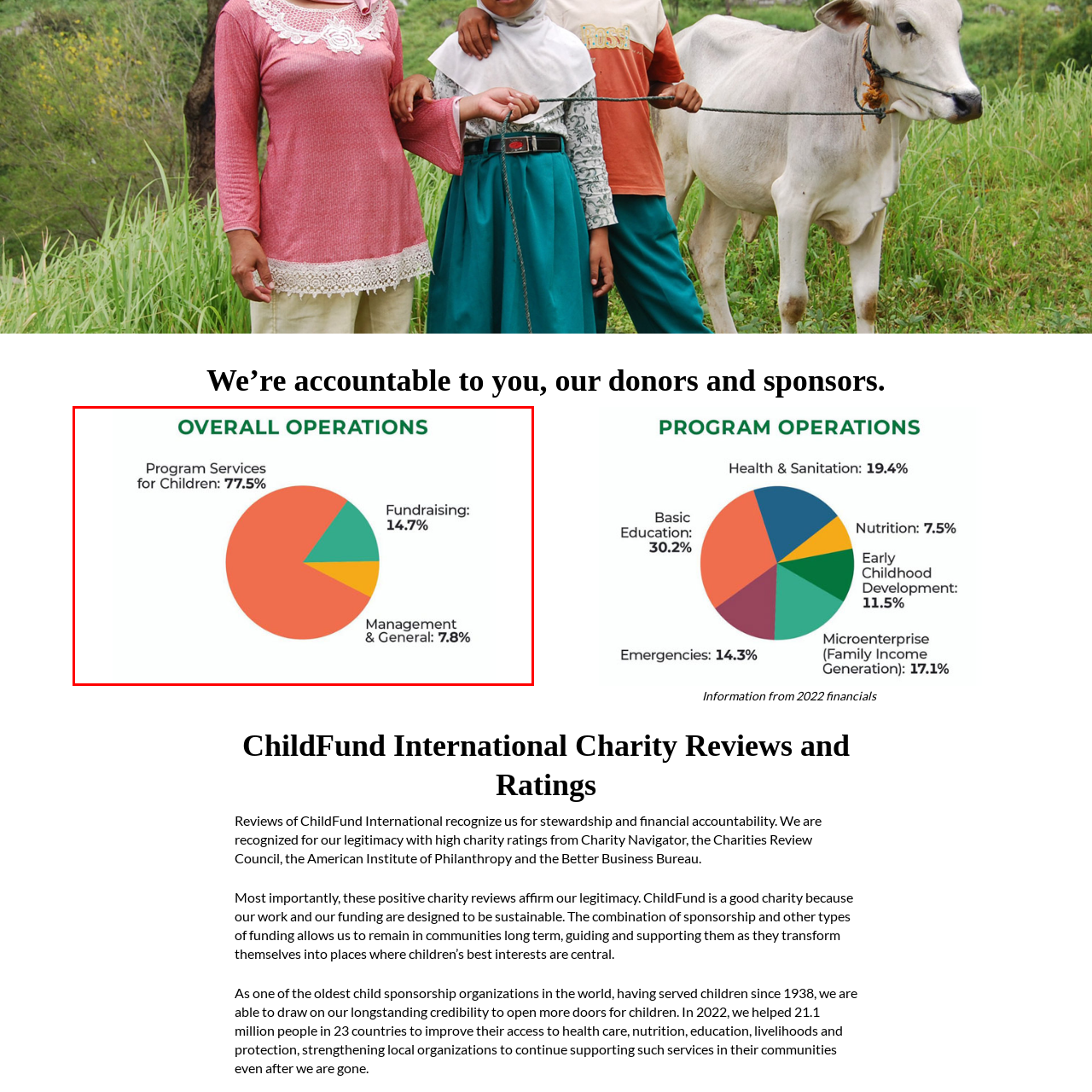What does the 7.8% allocation represent?
Direct your attention to the image encased in the red bounding box and answer the question thoroughly, relying on the visual data provided.

The pie chart shows that 7.8% of the operations is assigned to 'Management & General', indicating that this portion is responsible for the organization's operational structure and management.